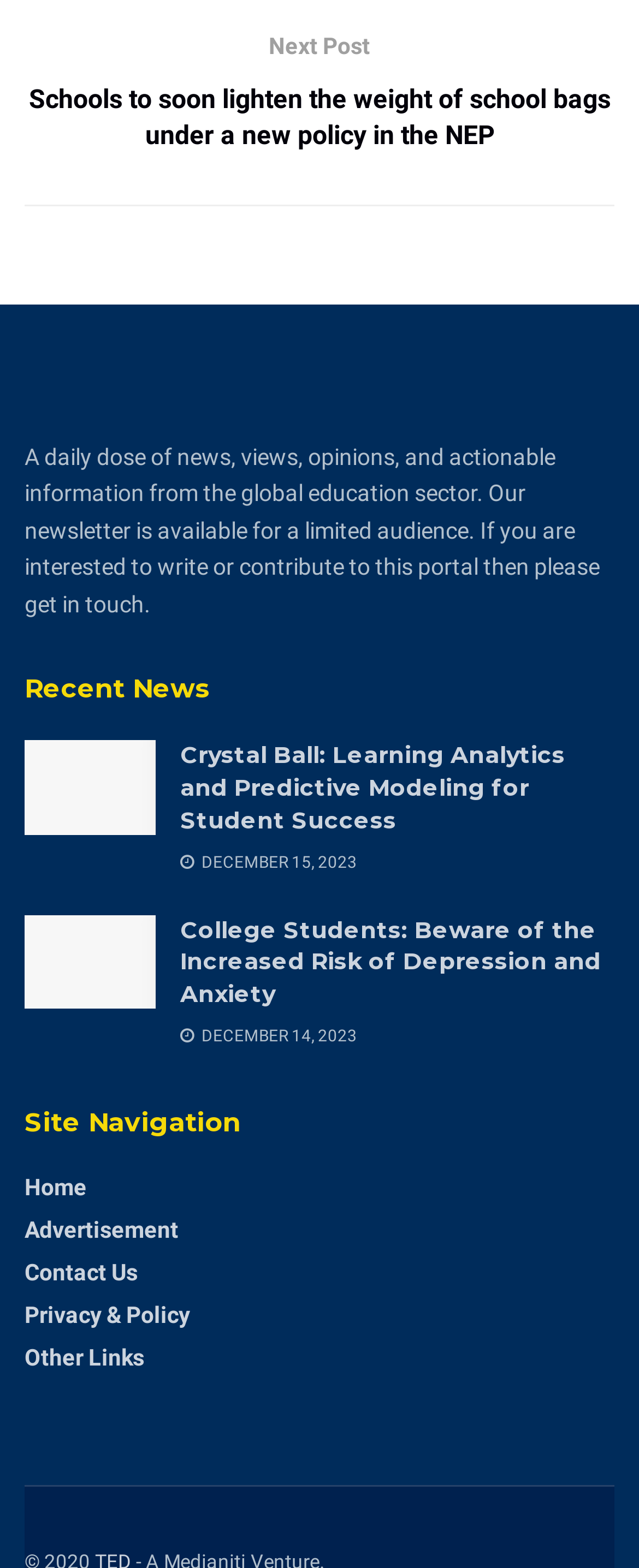Given the element description: "Privacy & Policy", predict the bounding box coordinates of the UI element it refers to, using four float numbers between 0 and 1, i.e., [left, top, right, bottom].

[0.038, 0.83, 0.297, 0.847]